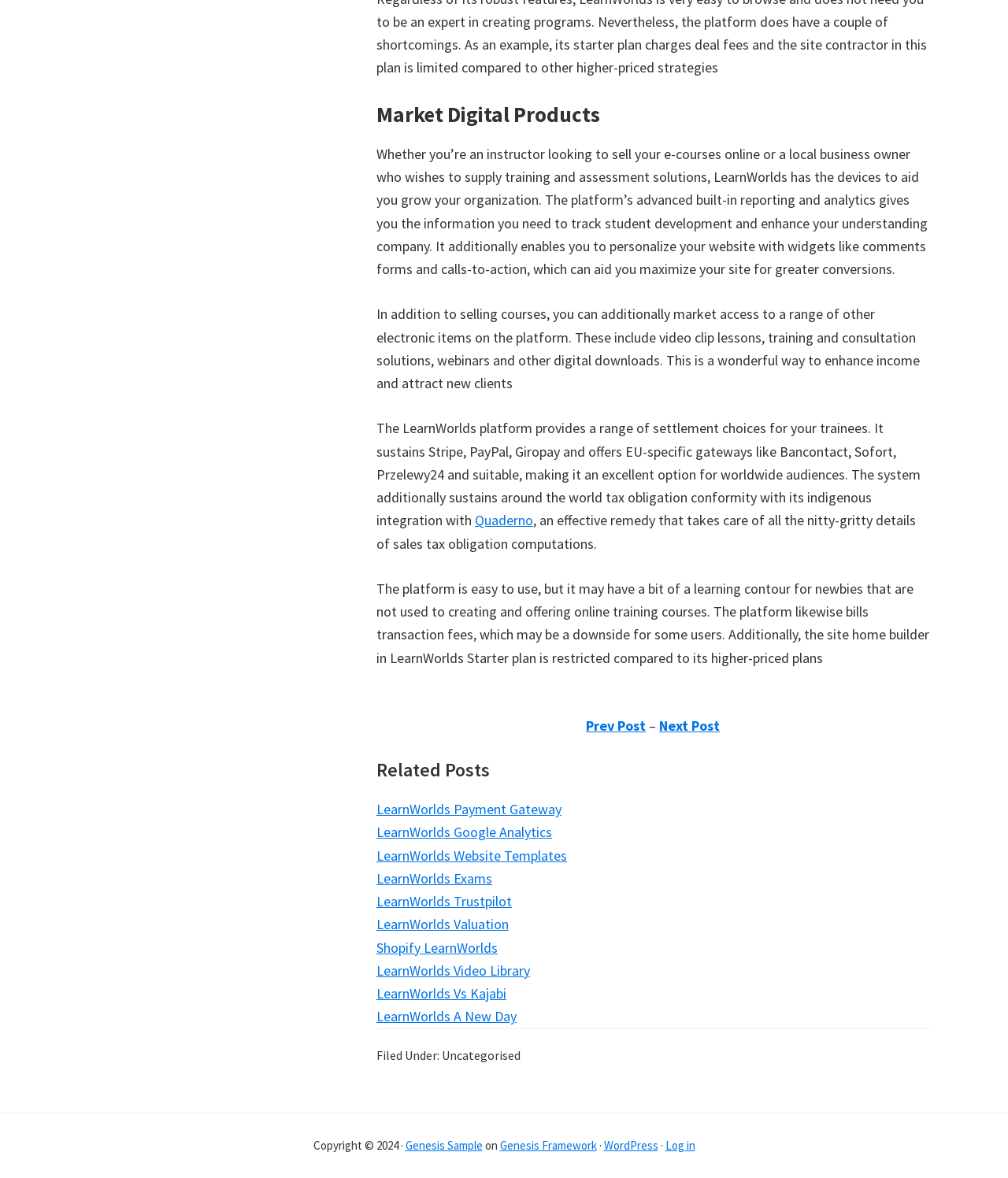Bounding box coordinates are specified in the format (top-left x, top-left y, bottom-right x, bottom-right y). All values are floating point numbers bounded between 0 and 1. Please provide the bounding box coordinate of the region this sentence describes: LearnWorlds A New Day

[0.373, 0.855, 0.512, 0.871]